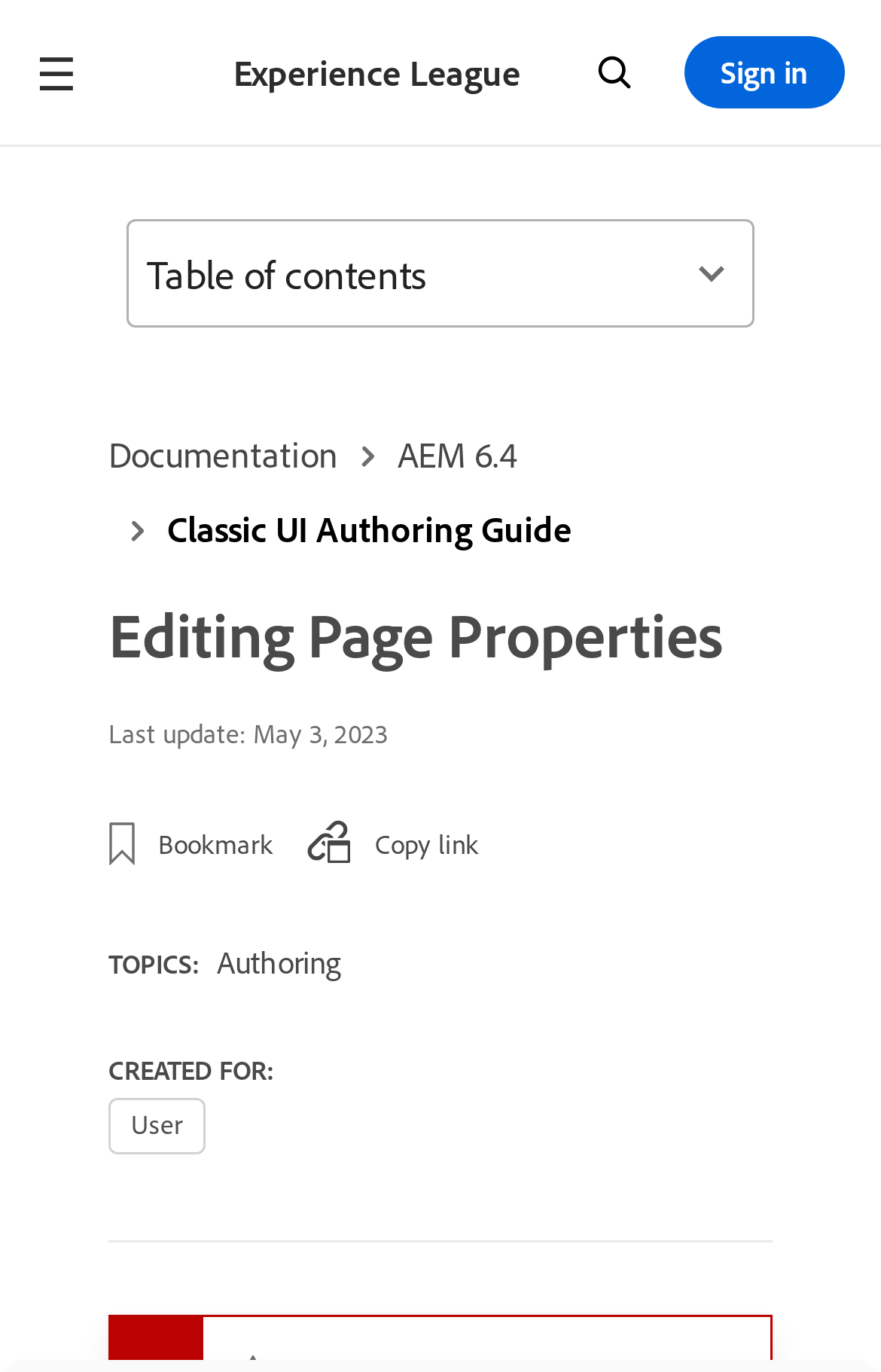Please specify the coordinates of the bounding box for the element that should be clicked to carry out this instruction: "Open navigation menu". The coordinates must be four float numbers between 0 and 1, formatted as [left, top, right, bottom].

[0.0, 0.0, 0.128, 0.106]